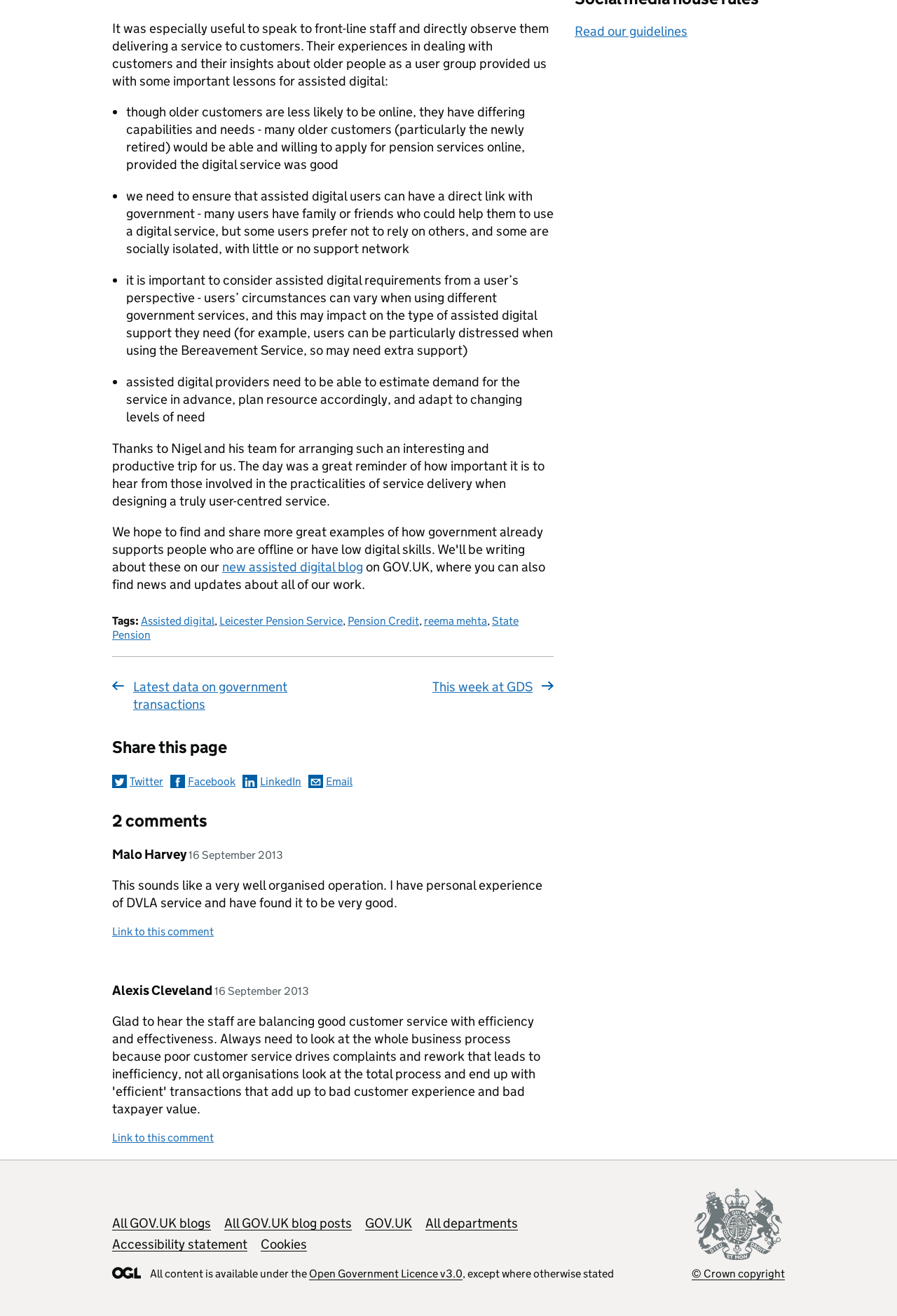Please locate the bounding box coordinates of the element that should be clicked to achieve the given instruction: "Leave a message".

None